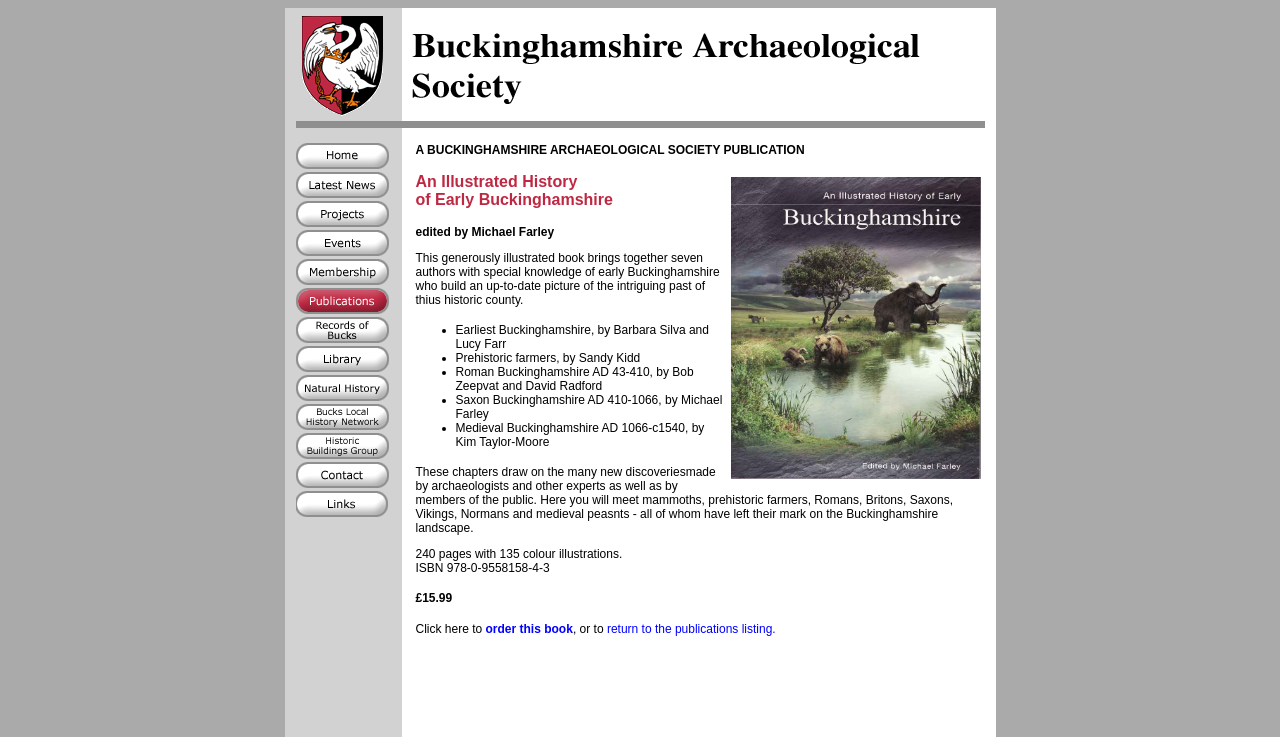Find the bounding box coordinates for the element described here: "alt="Natural History" title="Natural History"".

[0.231, 0.525, 0.304, 0.548]